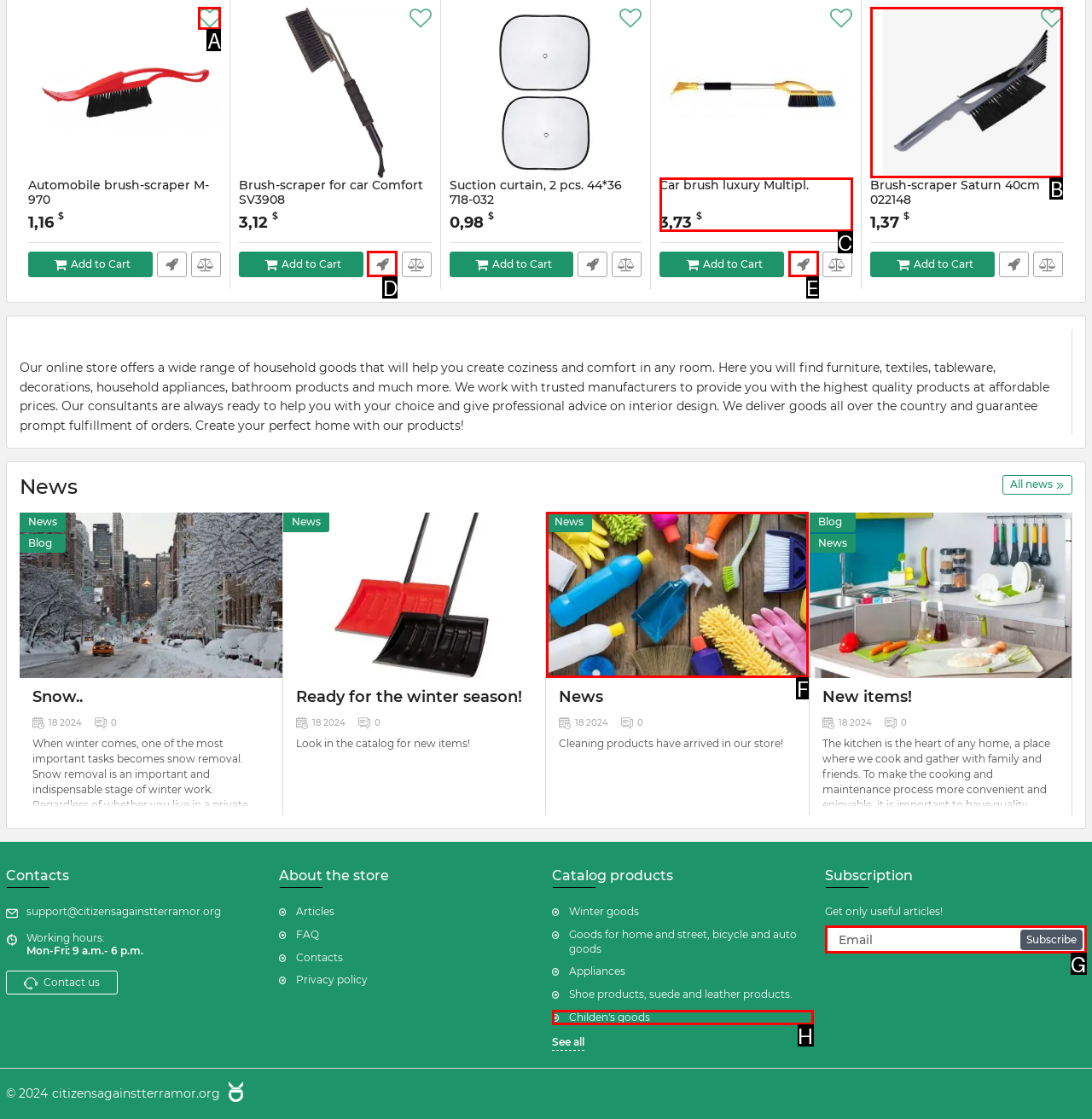Tell me which option best matches the description: title="Favorite"
Answer with the option's letter from the given choices directly.

A